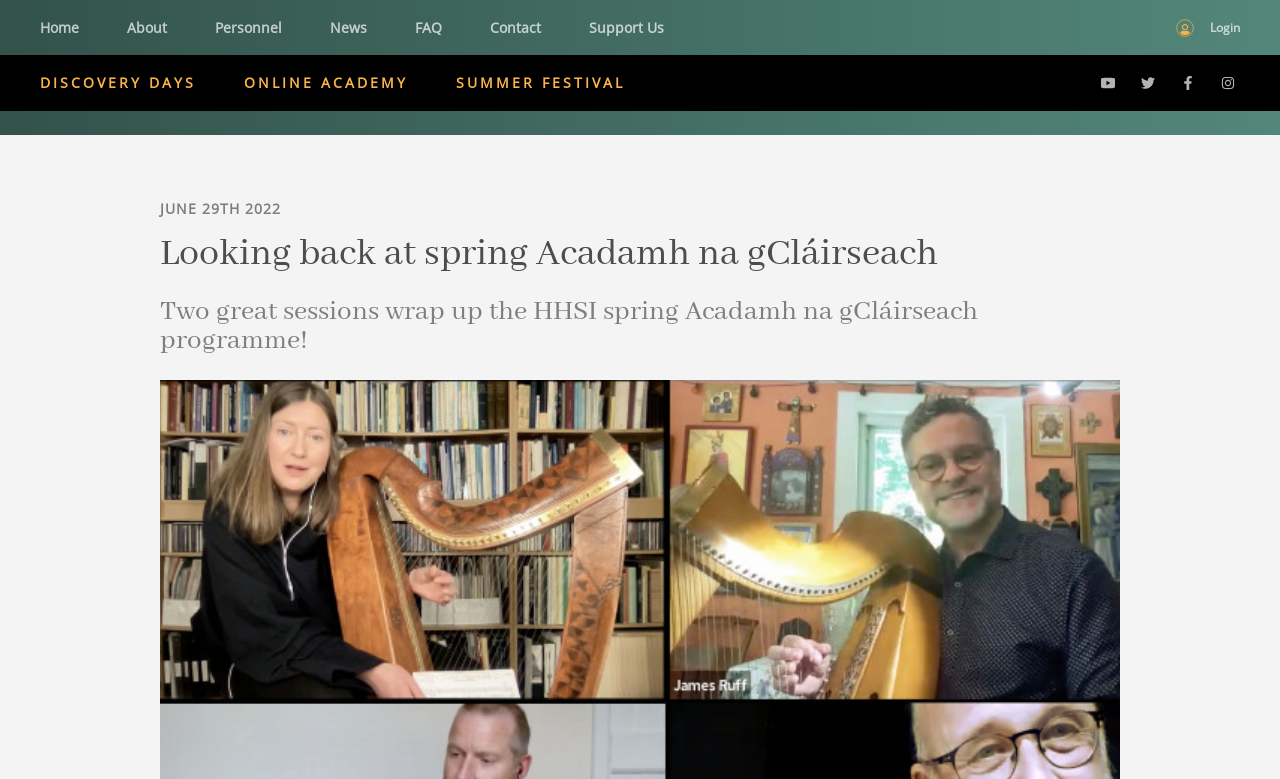Determine the bounding box coordinates of the section I need to click to execute the following instruction: "learn about the society". Provide the coordinates as four float numbers between 0 and 1, i.e., [left, top, right, bottom].

[0.099, 0.0, 0.13, 0.051]